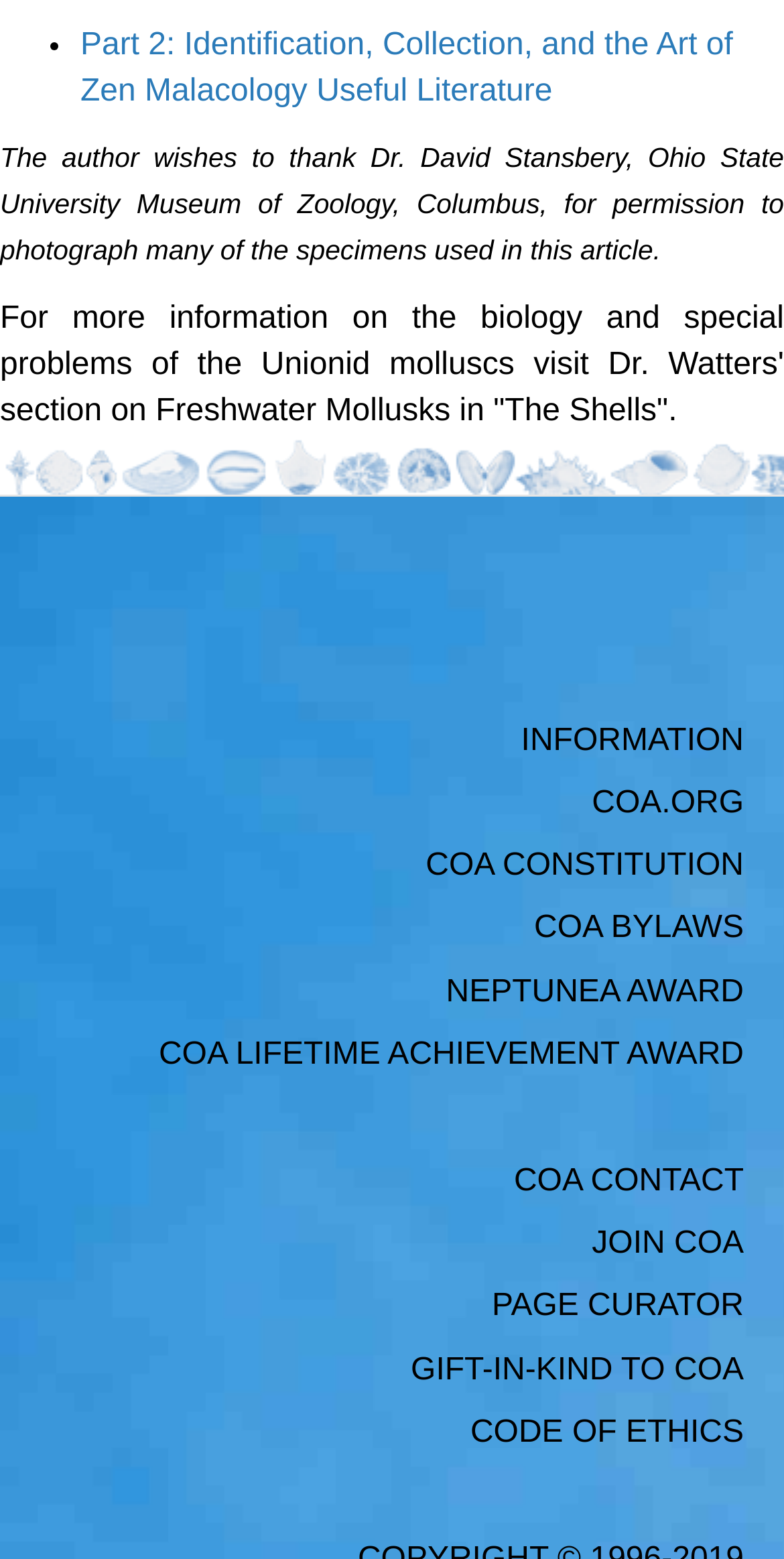Please identify the bounding box coordinates of the region to click in order to complete the task: "Visit the page about Identification, Collection, and the Art of Zen Malacology". The coordinates must be four float numbers between 0 and 1, specified as [left, top, right, bottom].

[0.103, 0.018, 0.935, 0.069]